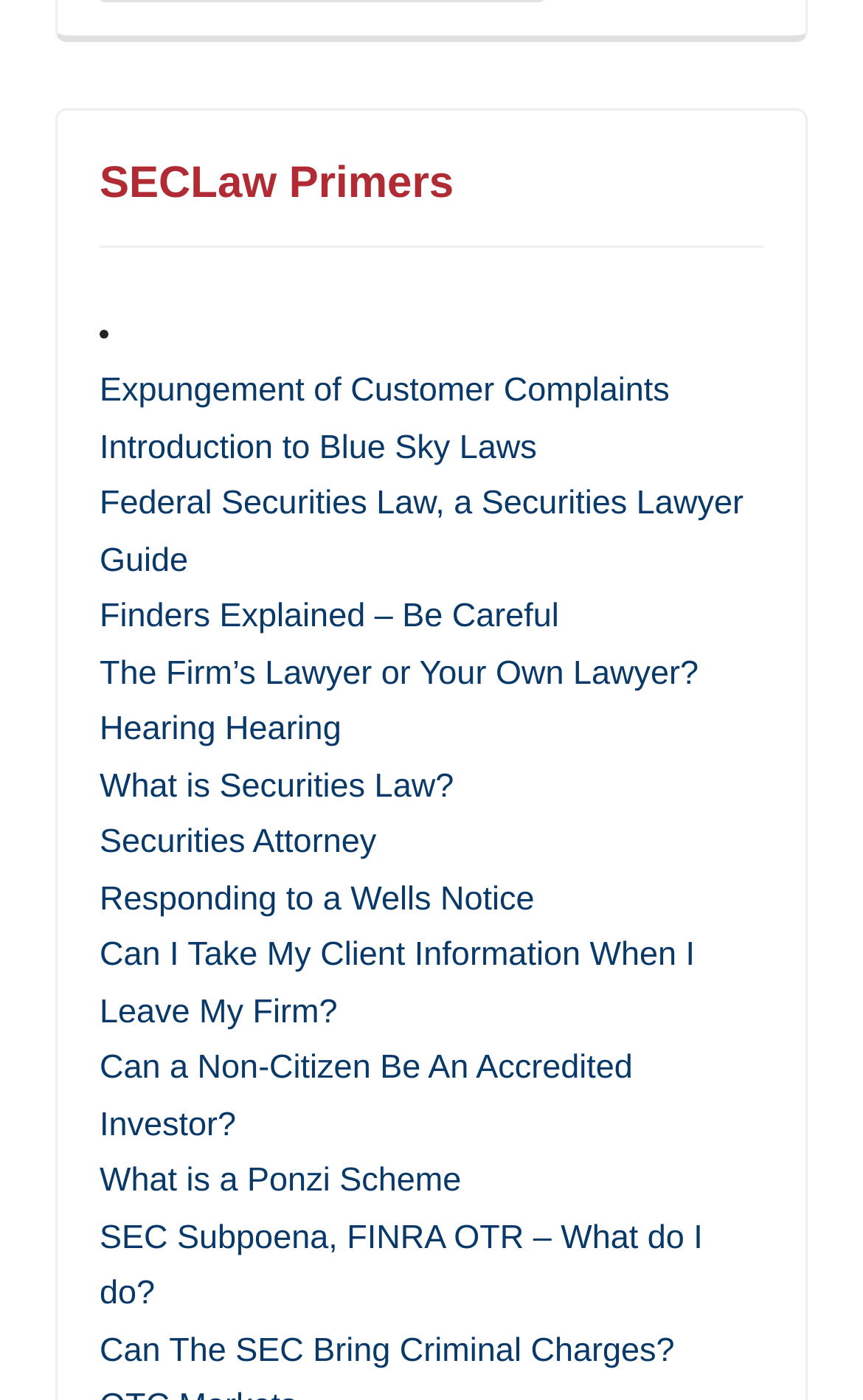What is the first link on the webpage?
Based on the image, provide your answer in one word or phrase.

Expungement of Customer Complaints